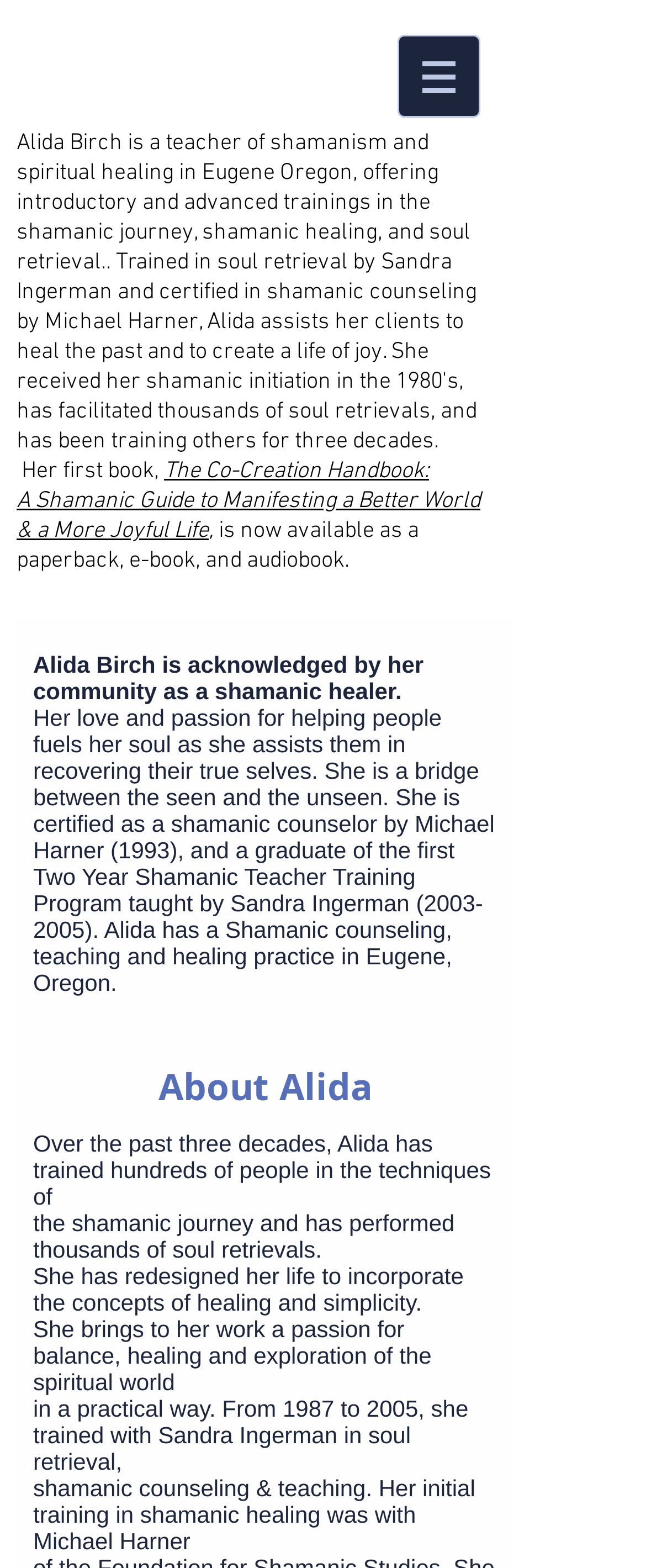Detail the features and information presented on the webpage.

This webpage is about Alida Birch, a shamanic healer. At the top right corner, there is a navigation menu labeled "Site" with a button that has a popup menu. The button is accompanied by a small image.

Below the navigation menu, there is a title that reads "The Co-Creation Handbook: A Shamanic Guide to Manifesting a Better World & a More Joyful Life", which is followed by a subtitle indicating that the book is available in paperback, e-book, and audiobook formats.

The main content of the webpage is divided into sections, with a heading "About Alida" located near the middle of the page. This section describes Alida Birch's background and experience as a shamanic healer, counselor, and teacher. The text explains that she is certified by Michael Harner and has a practice in Eugene, Oregon. It also mentions her training and experience in shamanic journey, soul retrieval, and counseling.

There are several paragraphs of text that provide more details about Alida's work, including her passion for balance, healing, and exploration of the spiritual world. The text also mentions her redesign of her life to incorporate concepts of healing and simplicity. Overall, the webpage provides an overview of Alida Birch's background, experience, and approach to shamanic healing.